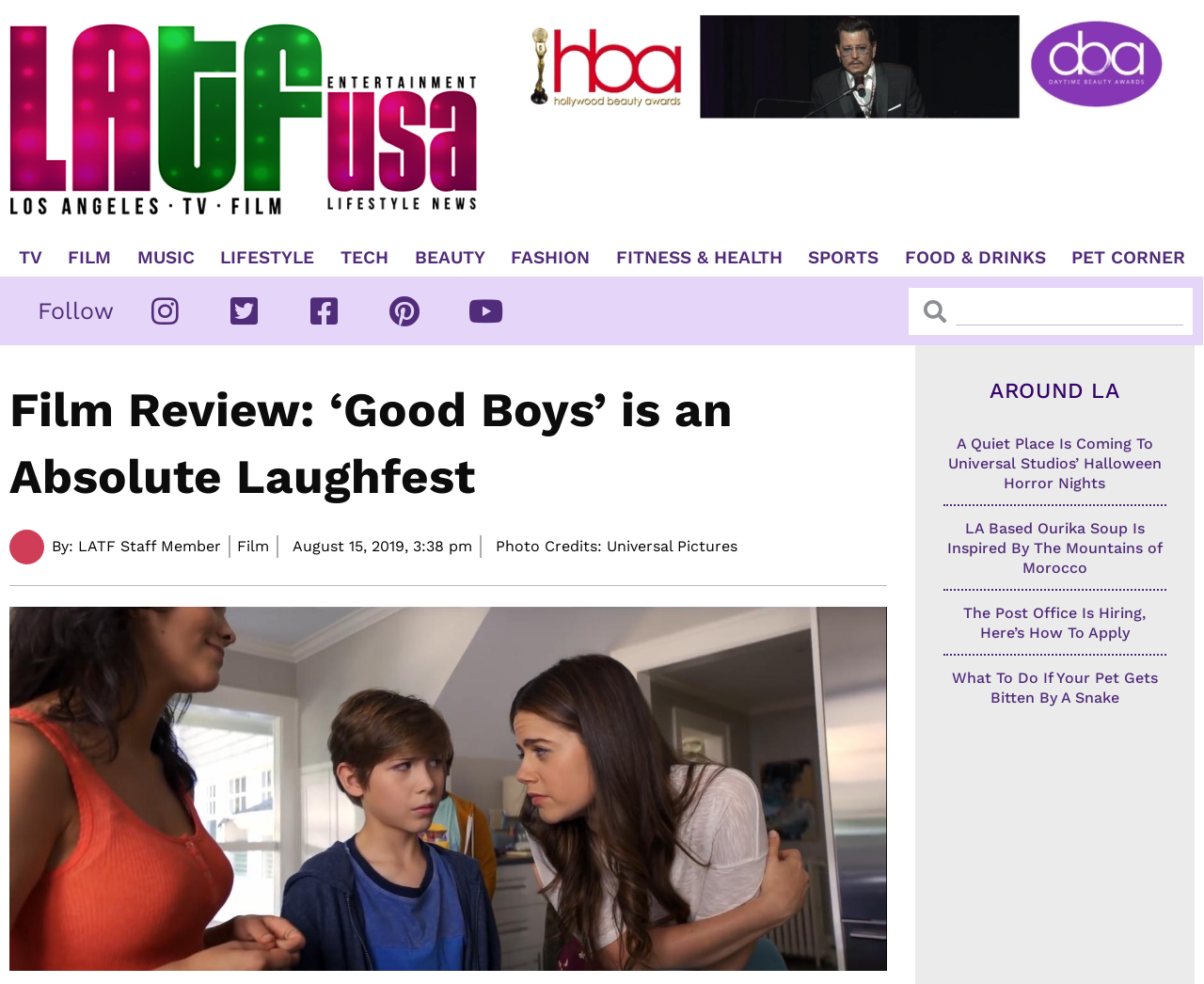Find the bounding box of the UI element described as follows: "Sports".

[0.664, 0.252, 0.737, 0.272]